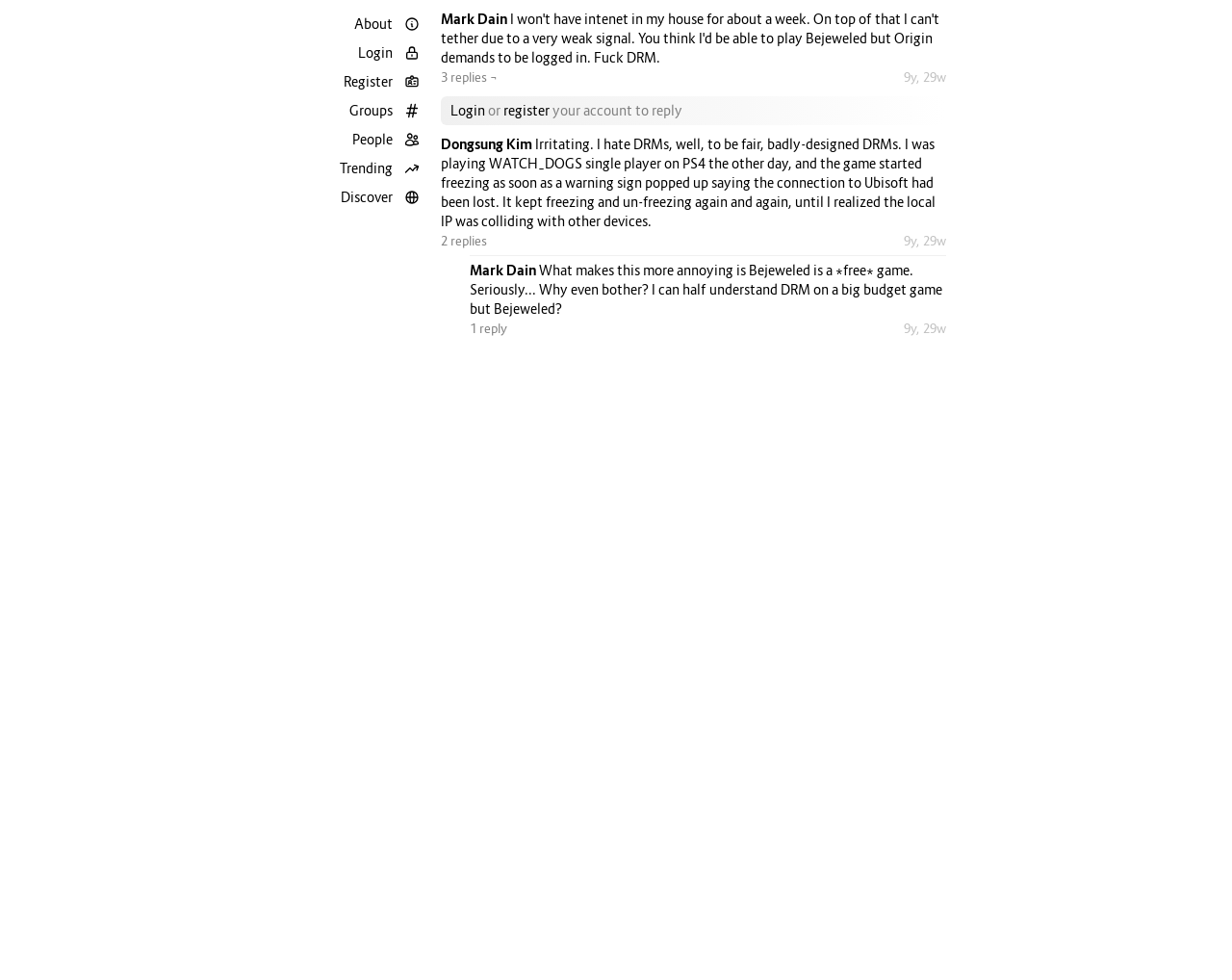How many replies does the first message have? From the image, respond with a single word or brief phrase.

3 replies